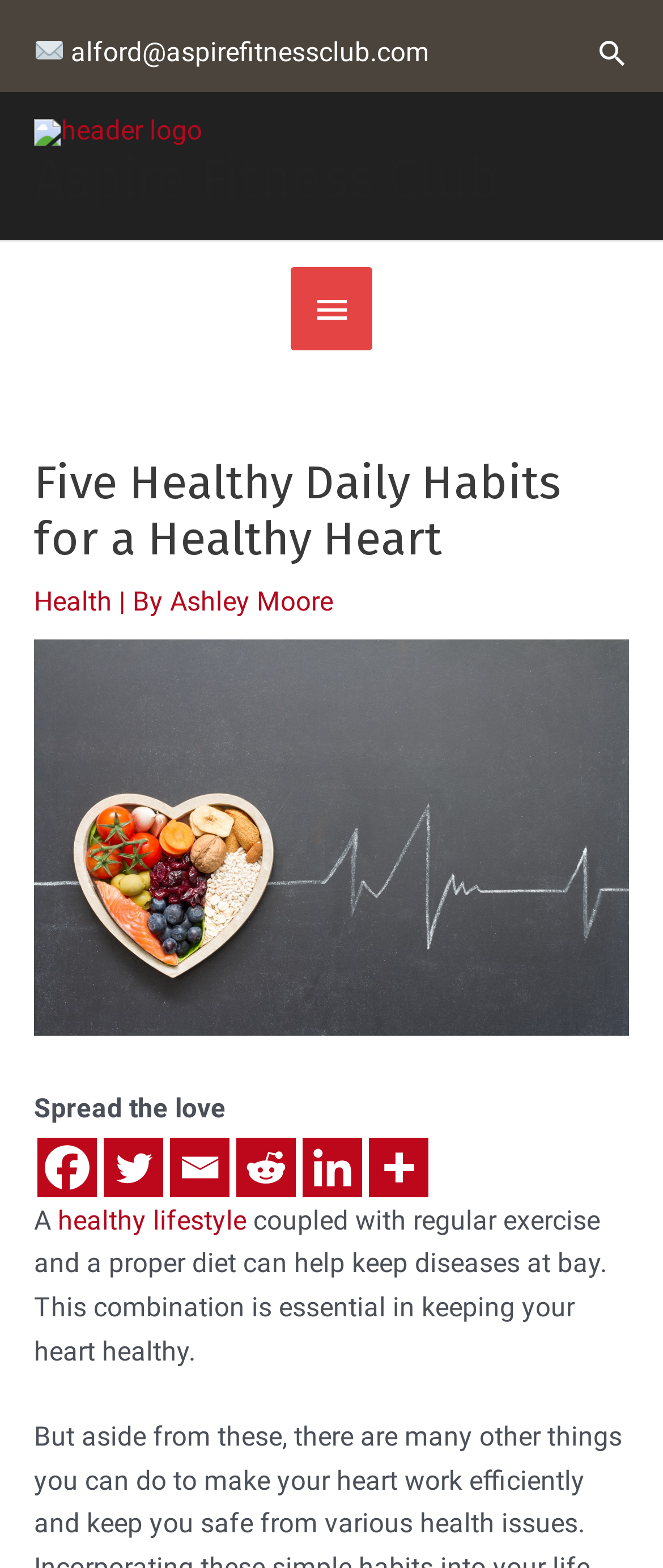Using the provided element description "Health", determine the bounding box coordinates of the UI element.

[0.051, 0.375, 0.169, 0.394]